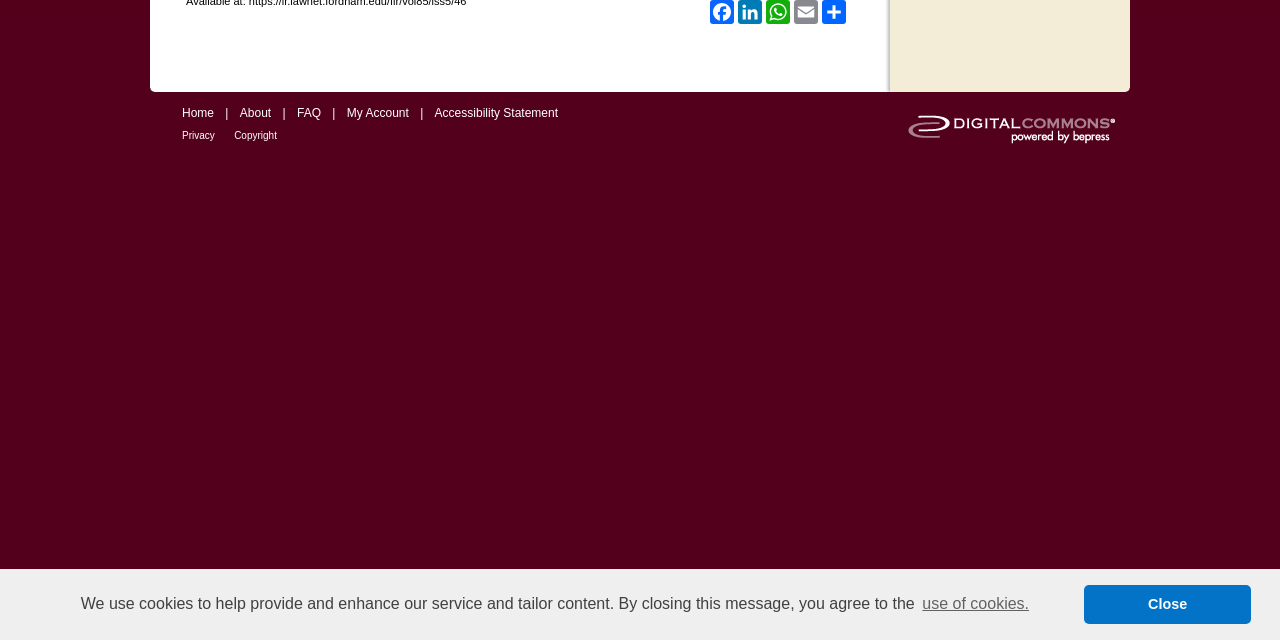Extract the bounding box coordinates for the UI element described by the text: "Accessibility Statement". The coordinates should be in the form of [left, top, right, bottom] with values between 0 and 1.

[0.34, 0.165, 0.436, 0.187]